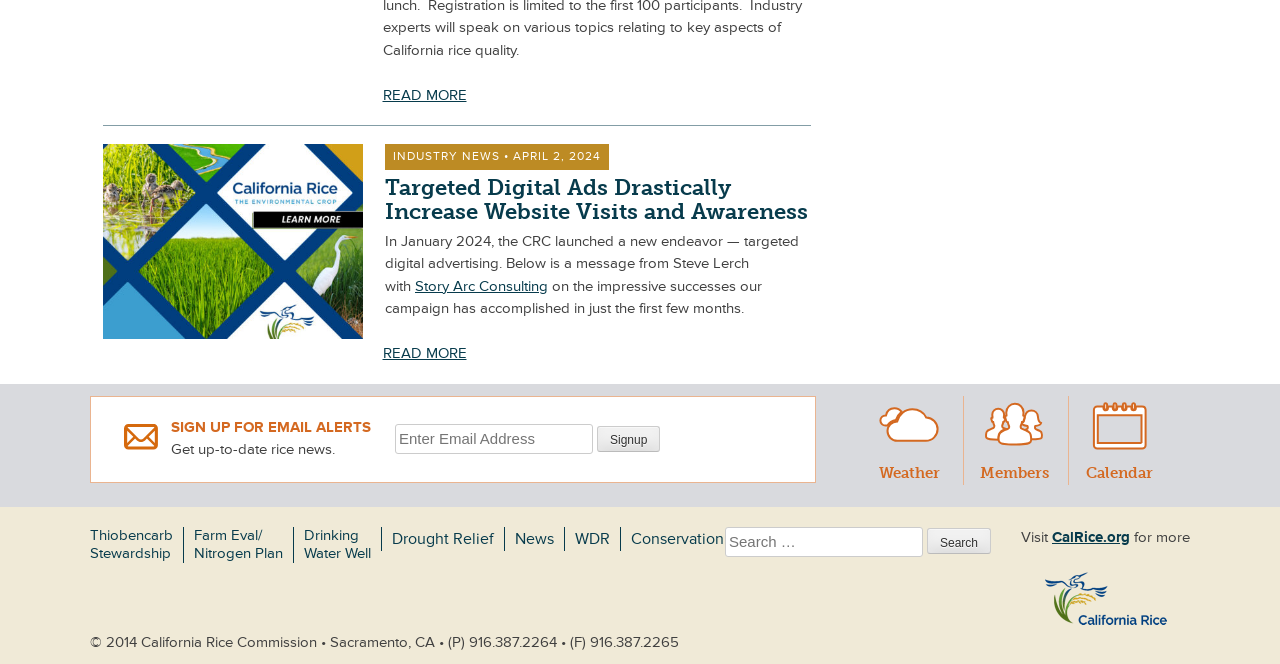What can you do with the textbox?
Look at the image and respond with a one-word or short phrase answer.

Enter Email